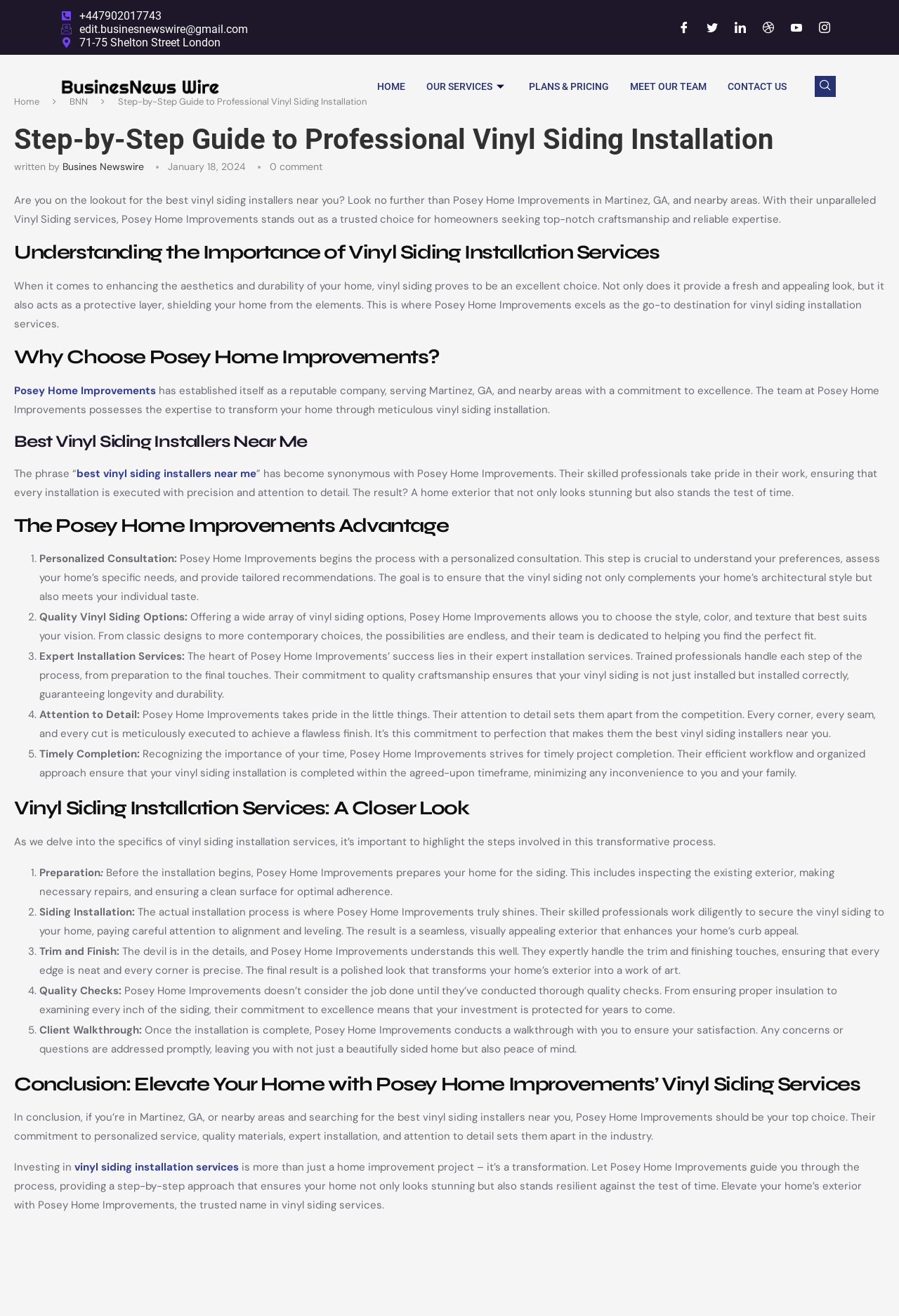Please identify the bounding box coordinates of the element I need to click to follow this instruction: "Click on the Facebook link".

[0.749, 0.013, 0.773, 0.029]